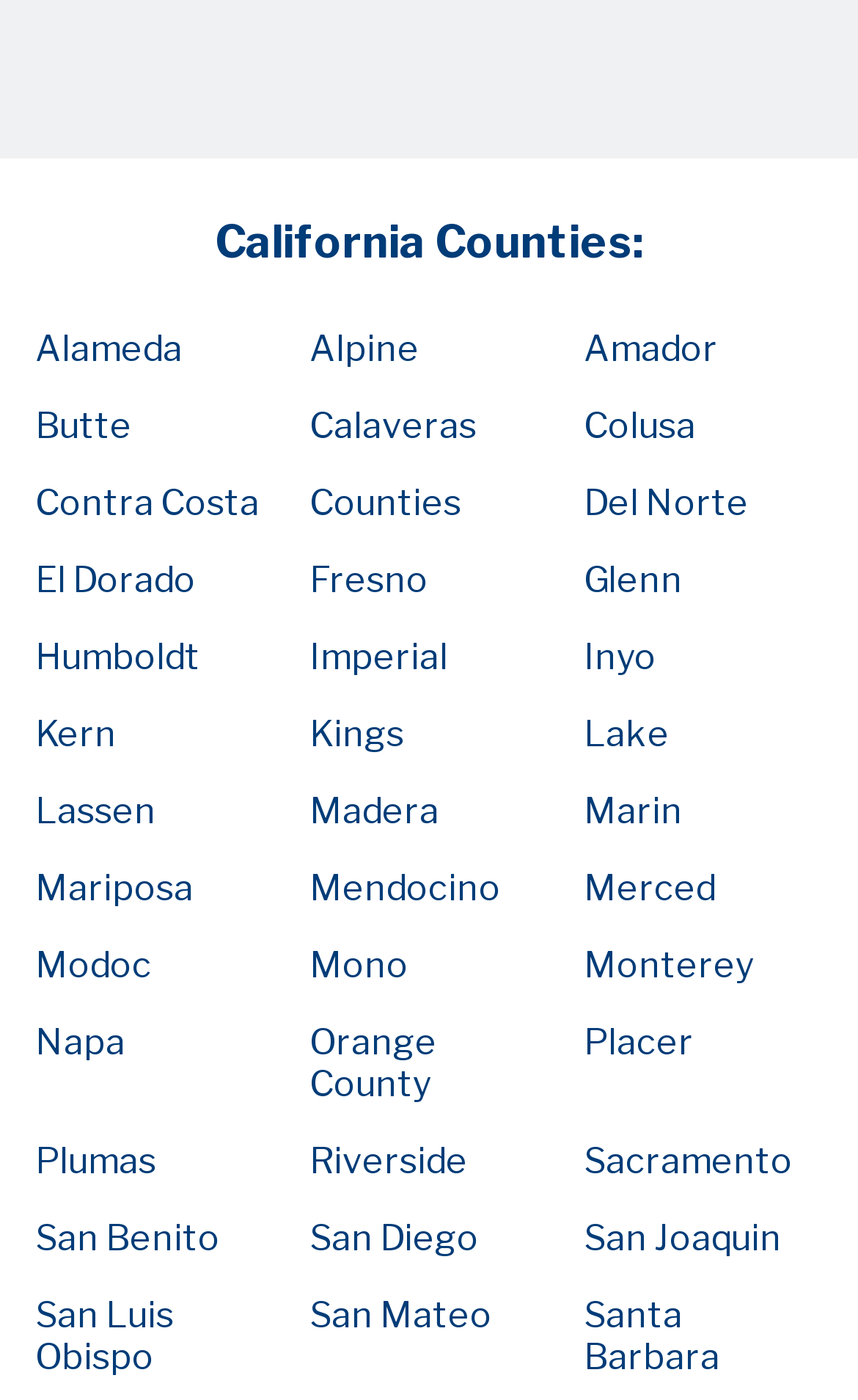Please provide the bounding box coordinates for the UI element as described: "Monterey". The coordinates must be four floats between 0 and 1, represented as [left, top, right, bottom].

[0.68, 0.675, 0.878, 0.705]